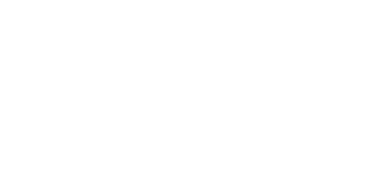Give a one-word or short phrase answer to this question: 
What does ITMediaTab200 improve?

Sales presentations